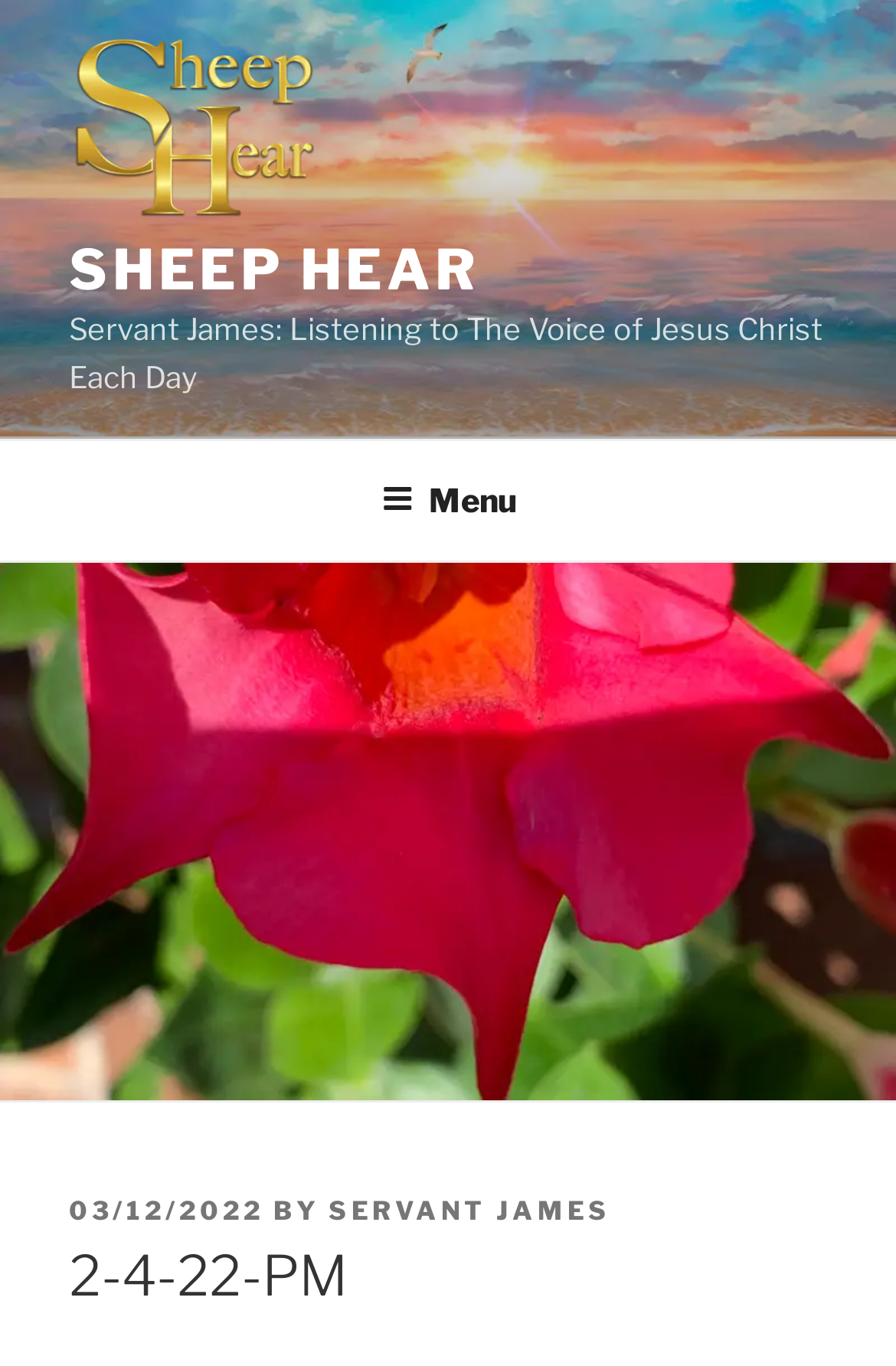What is the subtitle of the webpage?
Give a one-word or short phrase answer based on the image.

Listening to The Voice of Jesus Christ Each Day